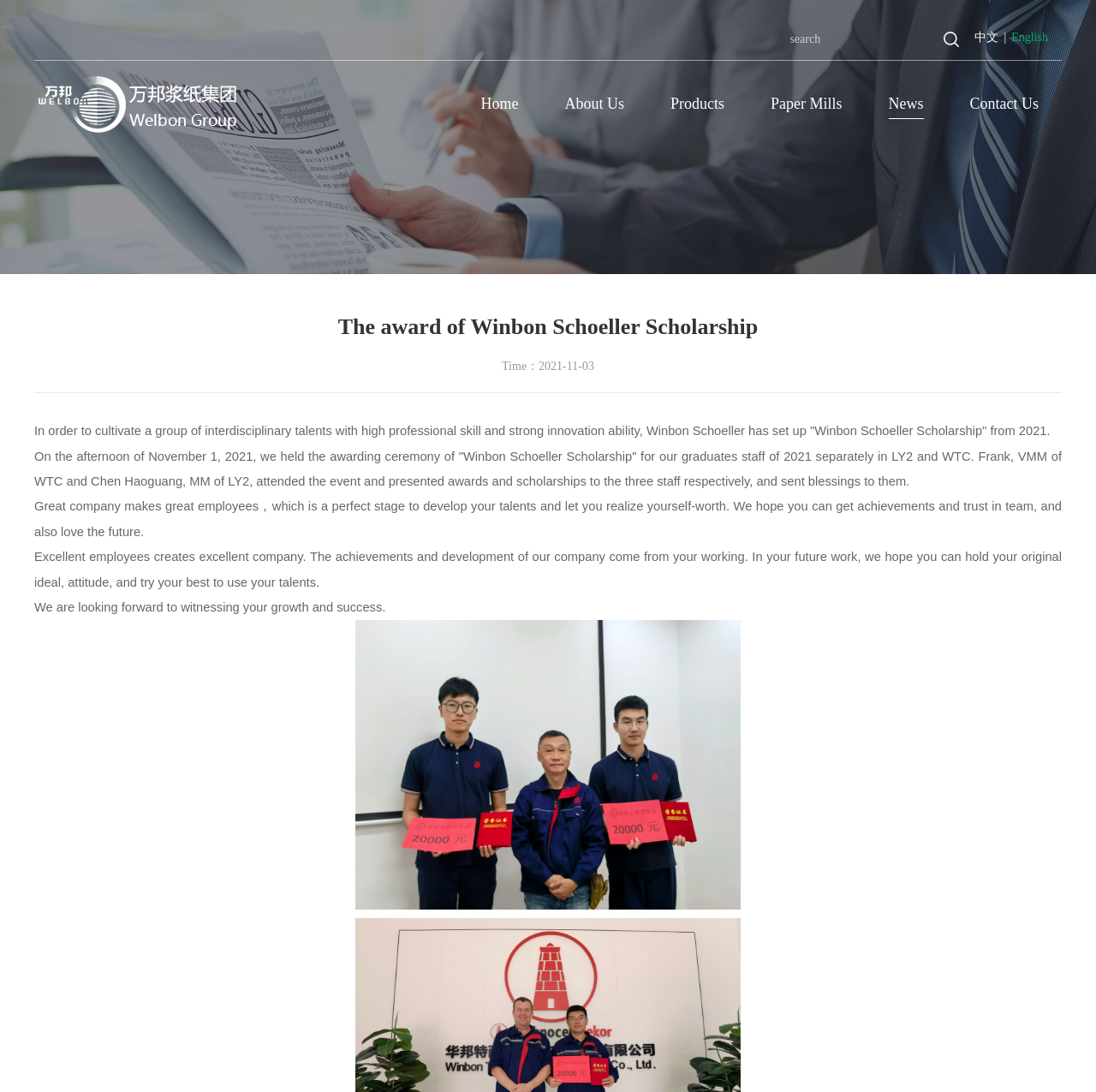Identify the bounding box for the UI element specified in this description: "News". The coordinates must be four float numbers between 0 and 1, formatted as [left, top, right, bottom].

[0.811, 0.056, 0.843, 0.134]